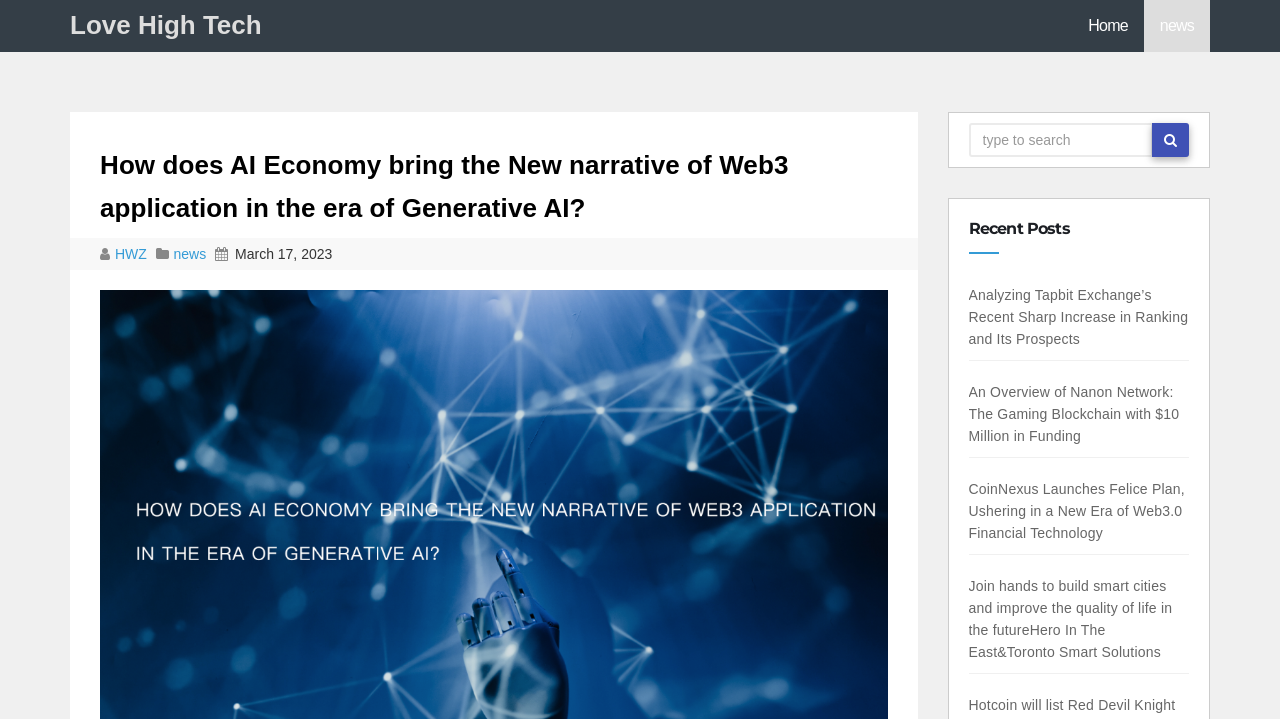Identify the bounding box of the UI component described as: "name="s" placeholder="type to search"".

[0.757, 0.171, 0.901, 0.218]